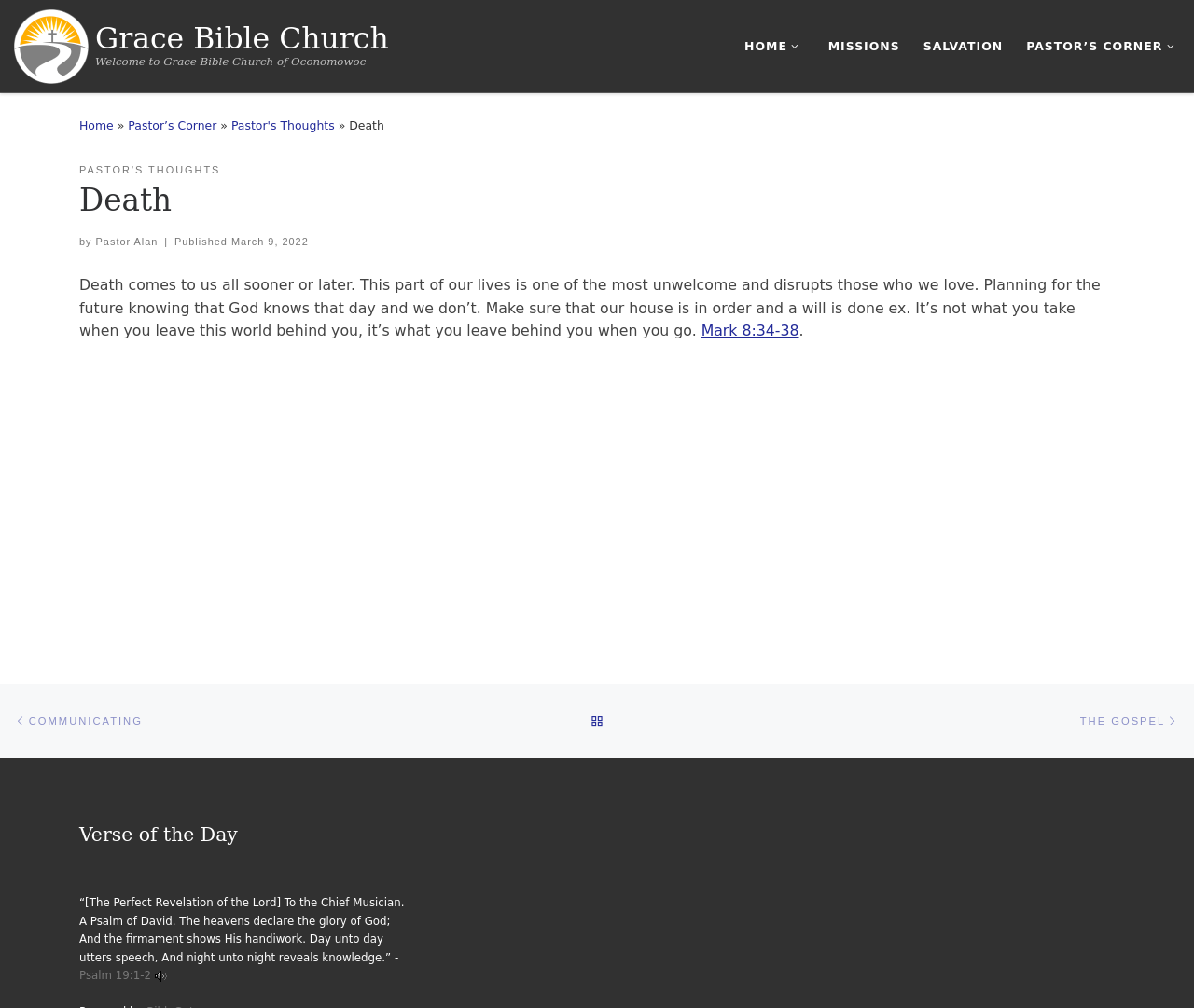Determine the bounding box for the HTML element described here: "Home". The coordinates should be given as [left, top, right, bottom] with each number being a float between 0 and 1.

[0.066, 0.118, 0.095, 0.131]